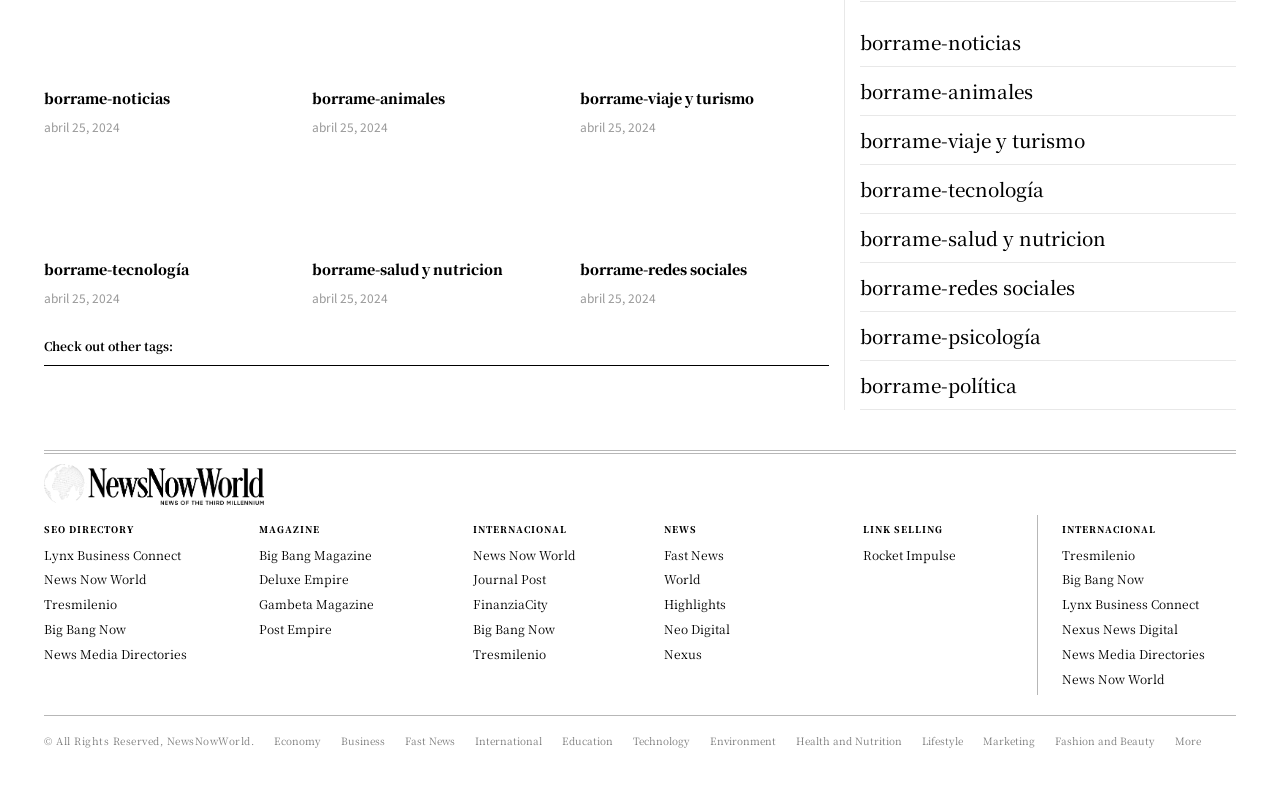What is the name of the logo?
Based on the image, provide your answer in one word or phrase.

Logo